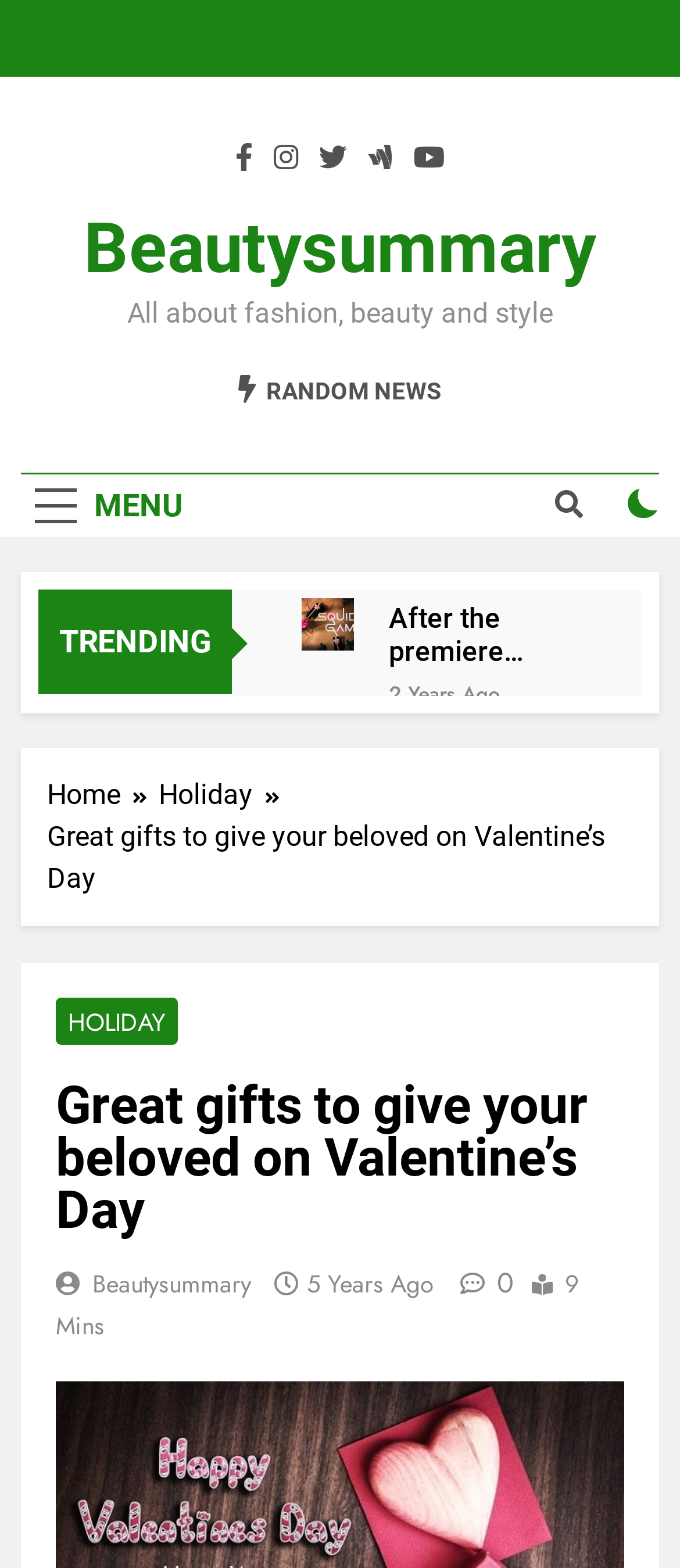Locate the bounding box coordinates of the UI element described by: "0 comments". The bounding box coordinates should consist of four float numbers between 0 and 1, i.e., [left, top, right, bottom].

None